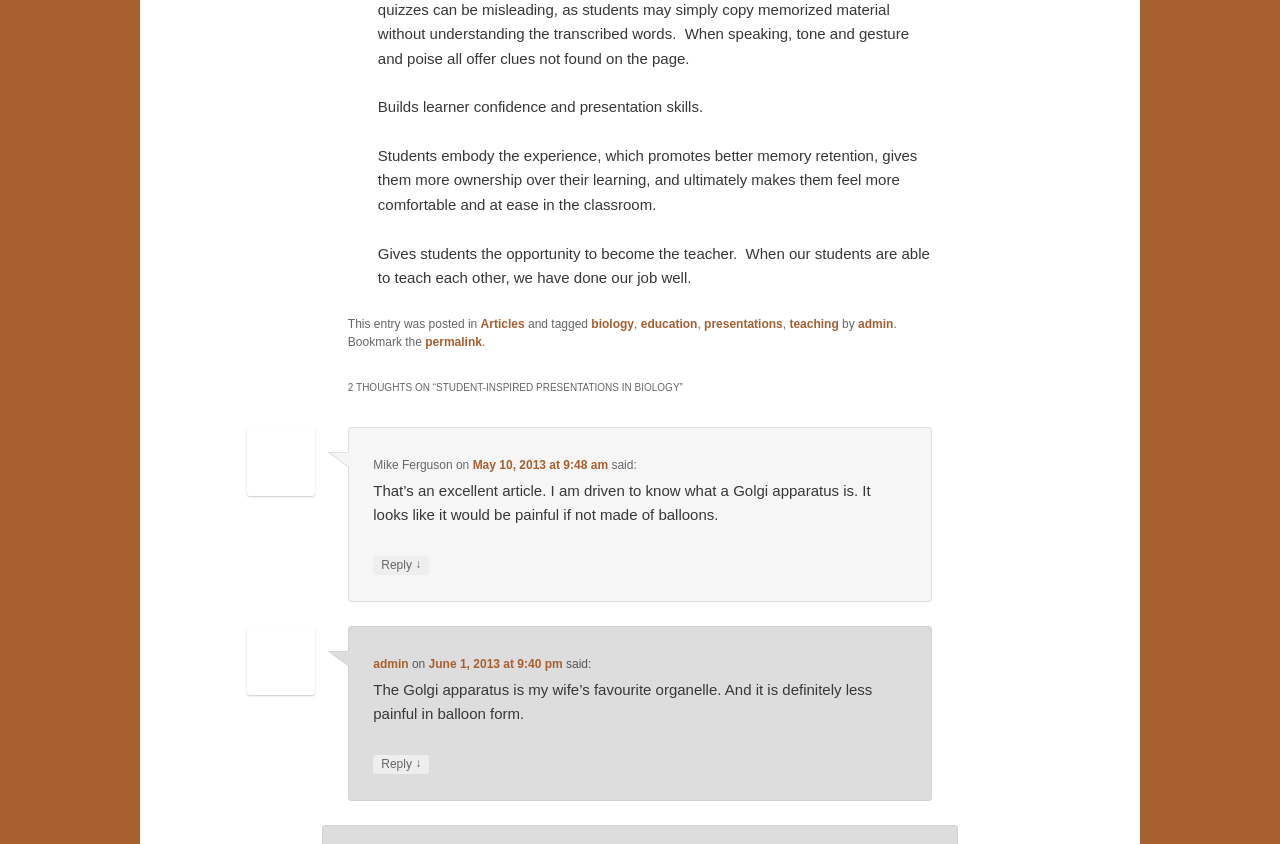Provide a thorough and detailed response to the question by examining the image: 
What is the topic of the article?

The topic of the article can be inferred from the heading '2 THOUGHTS ON “STUDENT-INSPIRED PRESENTATIONS IN BIOLOGY”' which suggests that the article is about student-inspired presentations in biology.